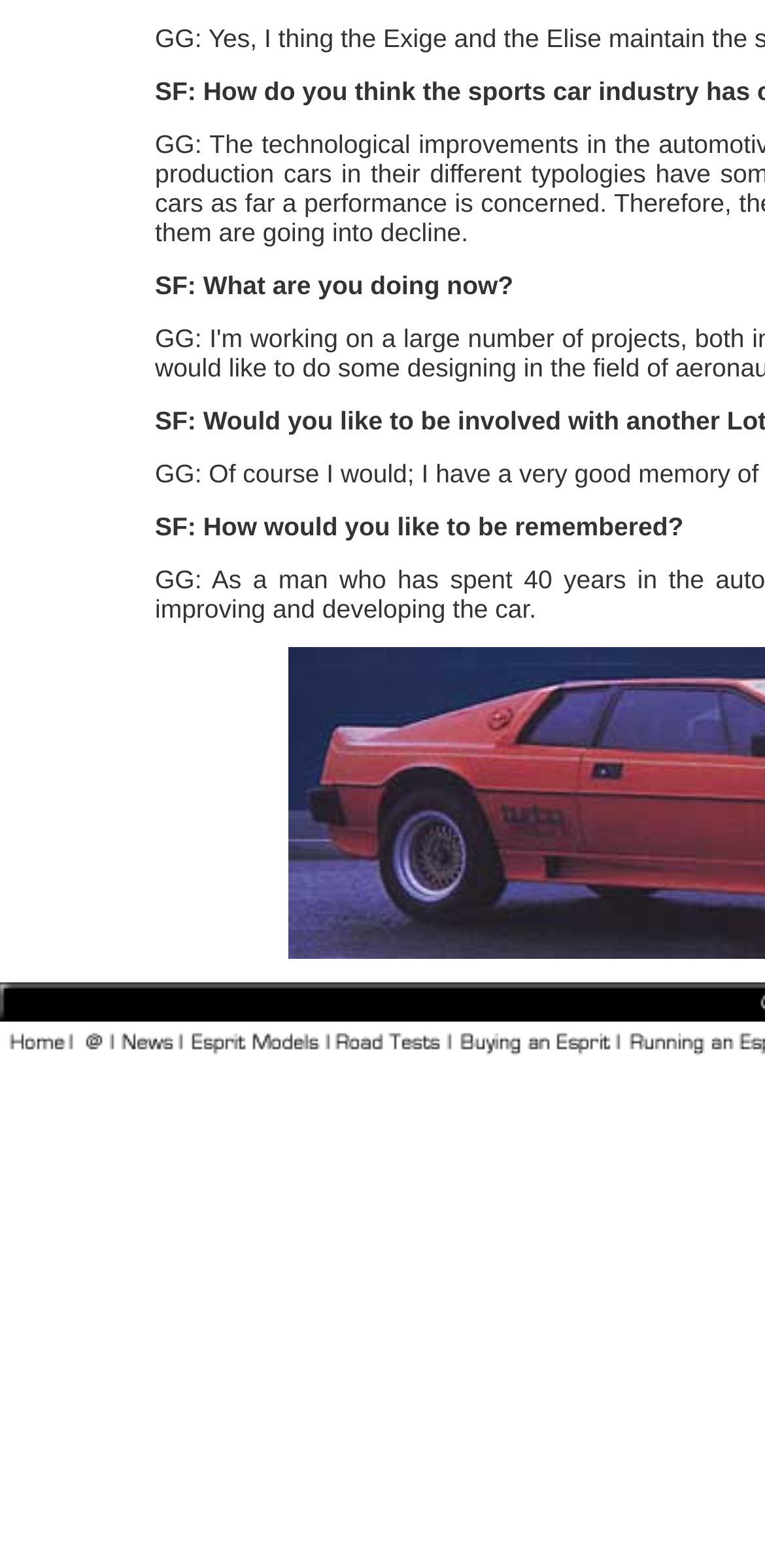Please answer the following question using a single word or phrase: 
How many images are on the webpage?

7